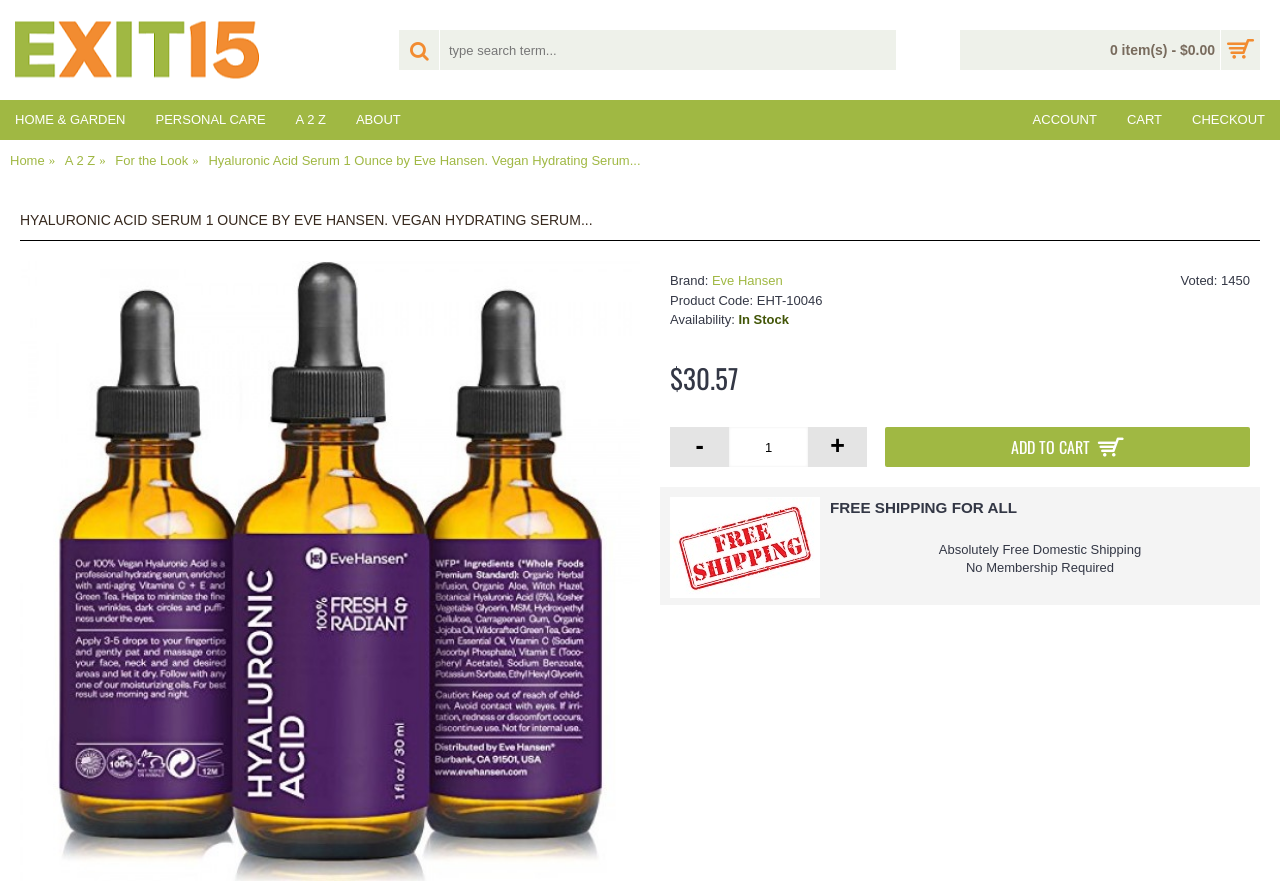Please find the bounding box for the UI component described as follows: "About".

[0.266, 0.113, 0.325, 0.159]